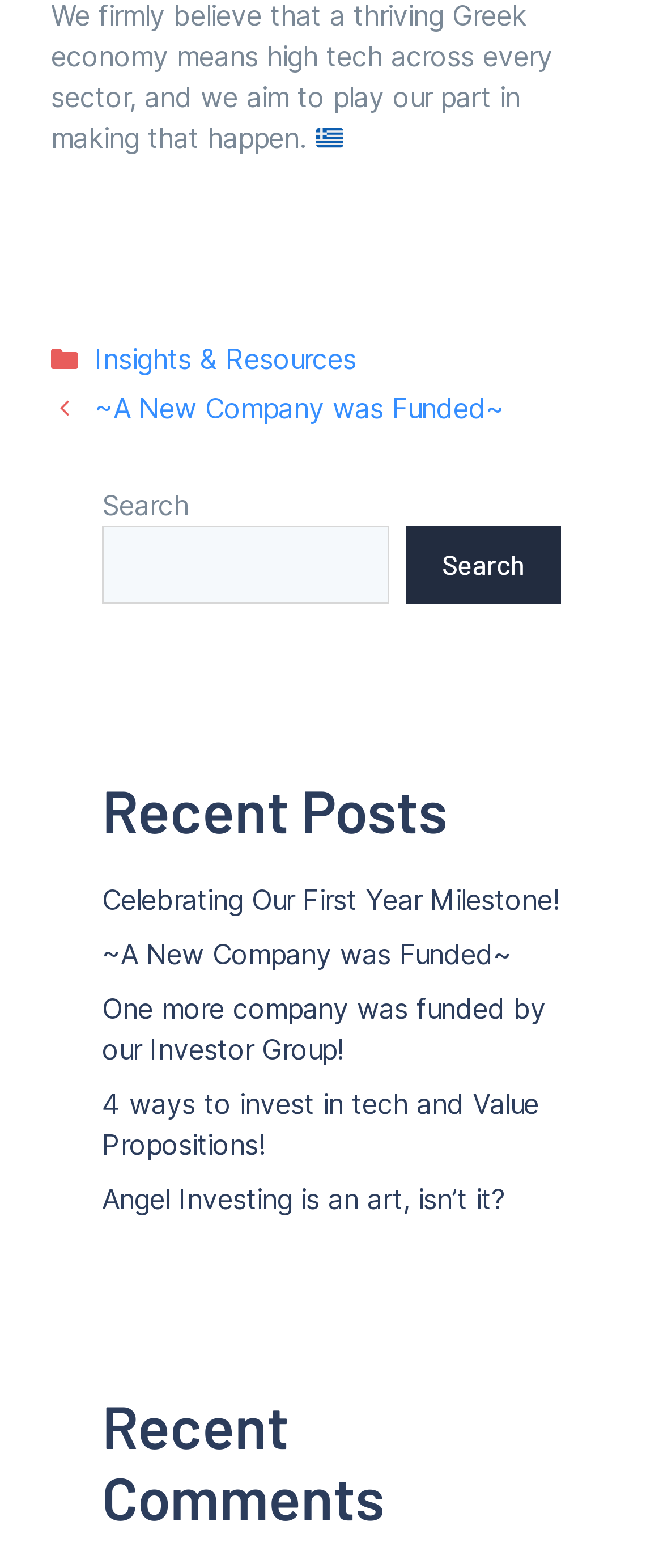Please provide a one-word or phrase answer to the question: 
What is the title of the first recent post?

Celebrating Our First Year Milestone!